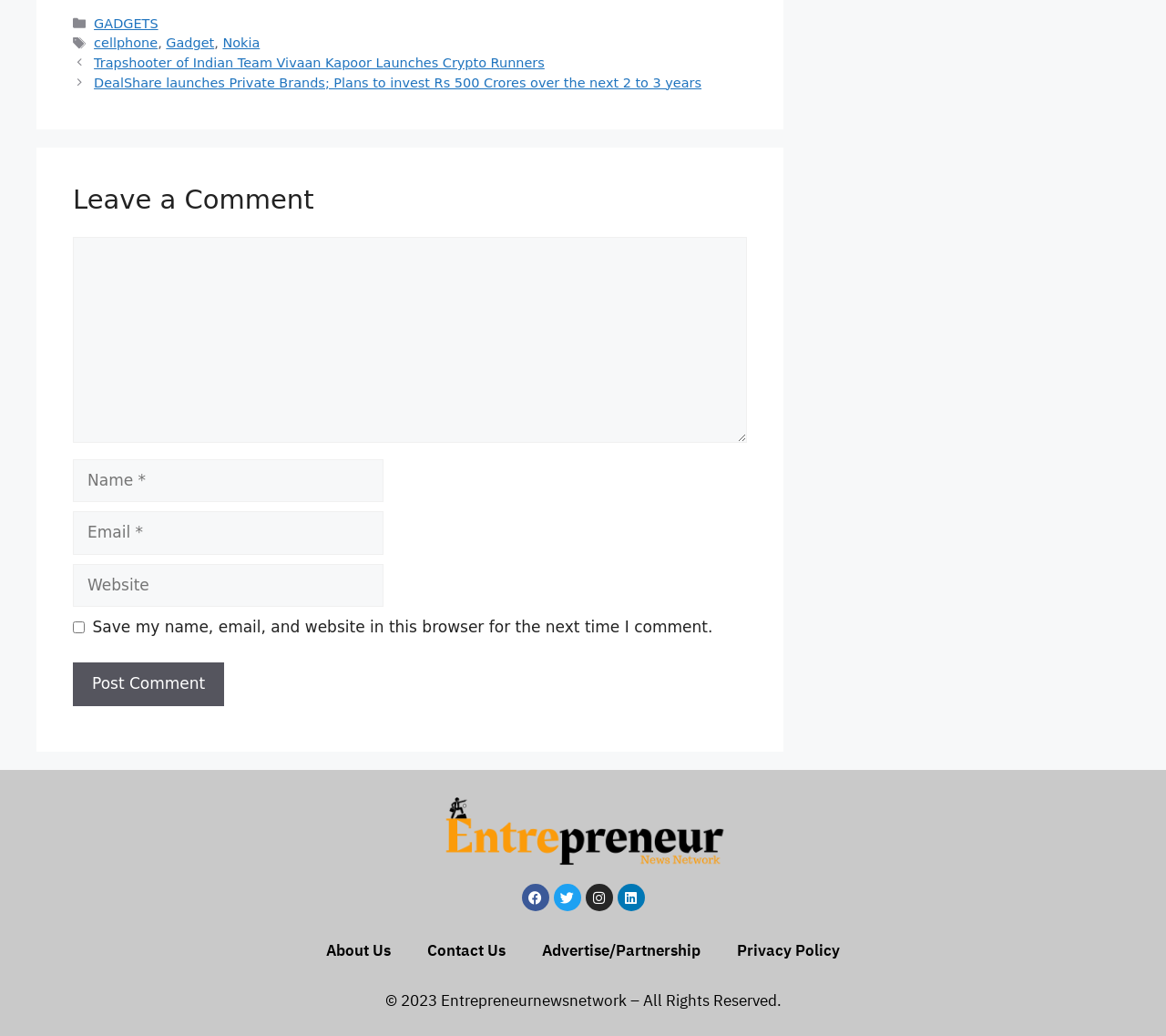Pinpoint the bounding box coordinates of the area that must be clicked to complete this instruction: "Click on the 'Facebook' link".

[0.447, 0.853, 0.471, 0.88]